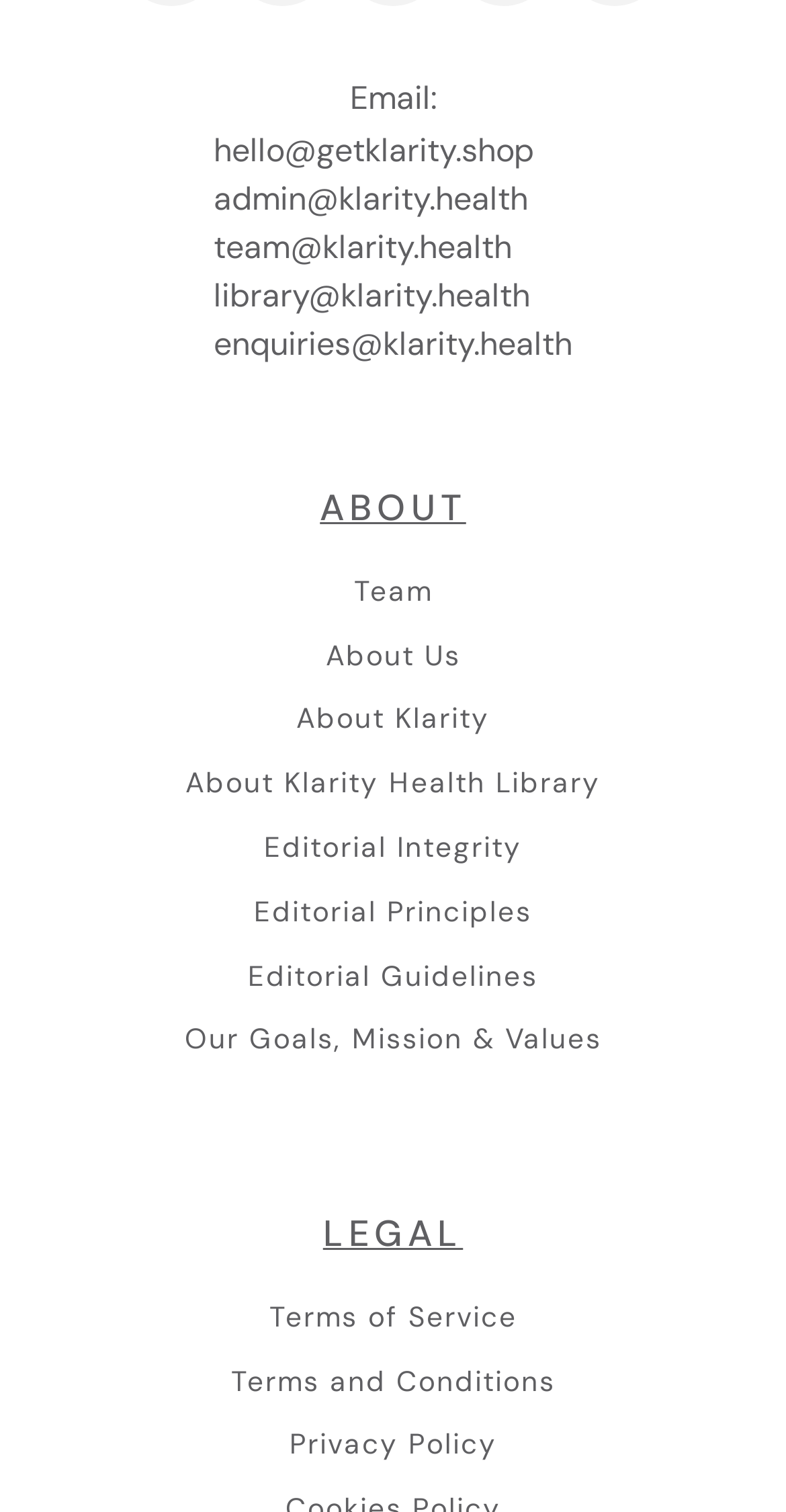Use the information in the screenshot to answer the question comprehensively: What is the last link under the 'LEGAL' heading?

I found the last link under the 'LEGAL' heading by identifying the links that are hierarchically under the 'LEGAL' heading element, which are 'Terms of Service', 'Terms and Conditions', and 'Privacy Policy', and determining that 'Privacy Policy' is the last one.